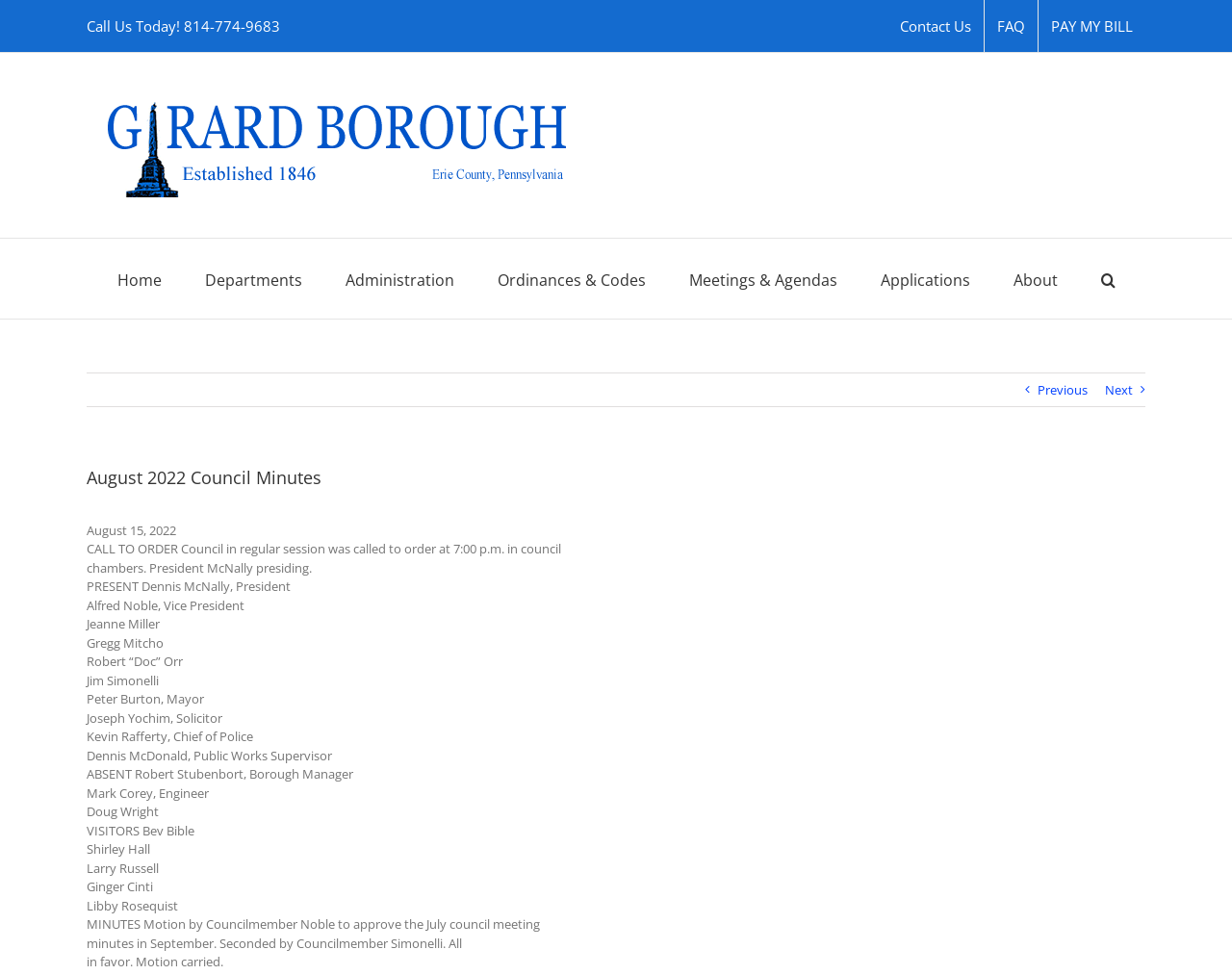Locate the bounding box coordinates for the element described below: "PAY MY BILL". The coordinates must be four float values between 0 and 1, formatted as [left, top, right, bottom].

[0.843, 0.0, 0.93, 0.053]